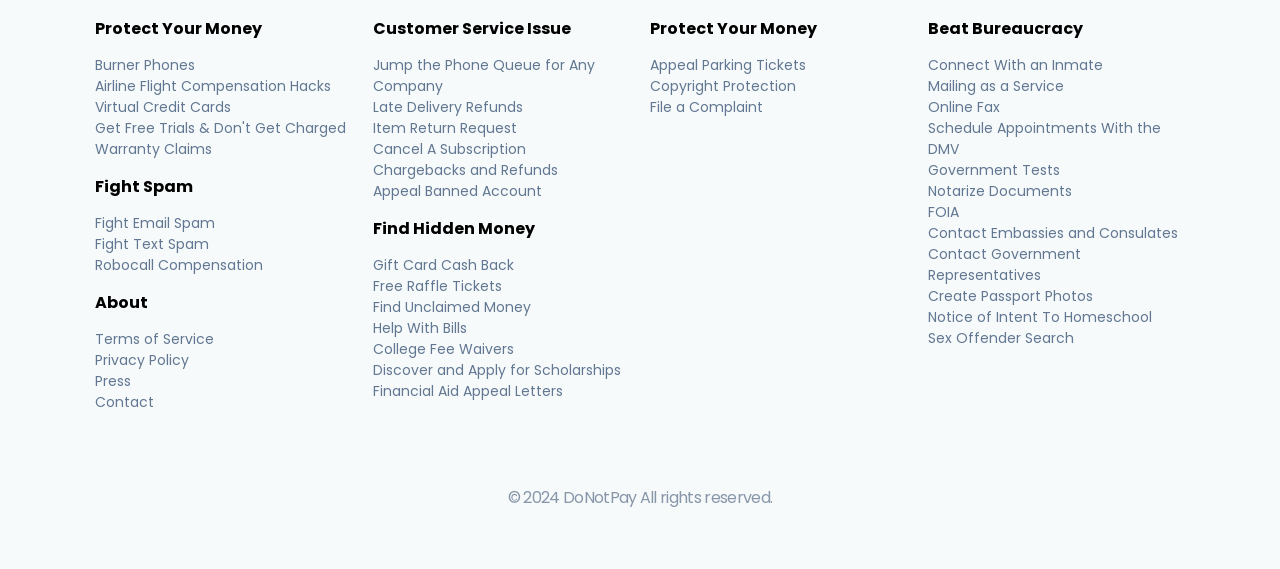Locate the bounding box coordinates of the clickable area to execute the instruction: "Get help with Late Delivery Refunds". Provide the coordinates as four float numbers between 0 and 1, represented as [left, top, right, bottom].

[0.291, 0.171, 0.408, 0.206]